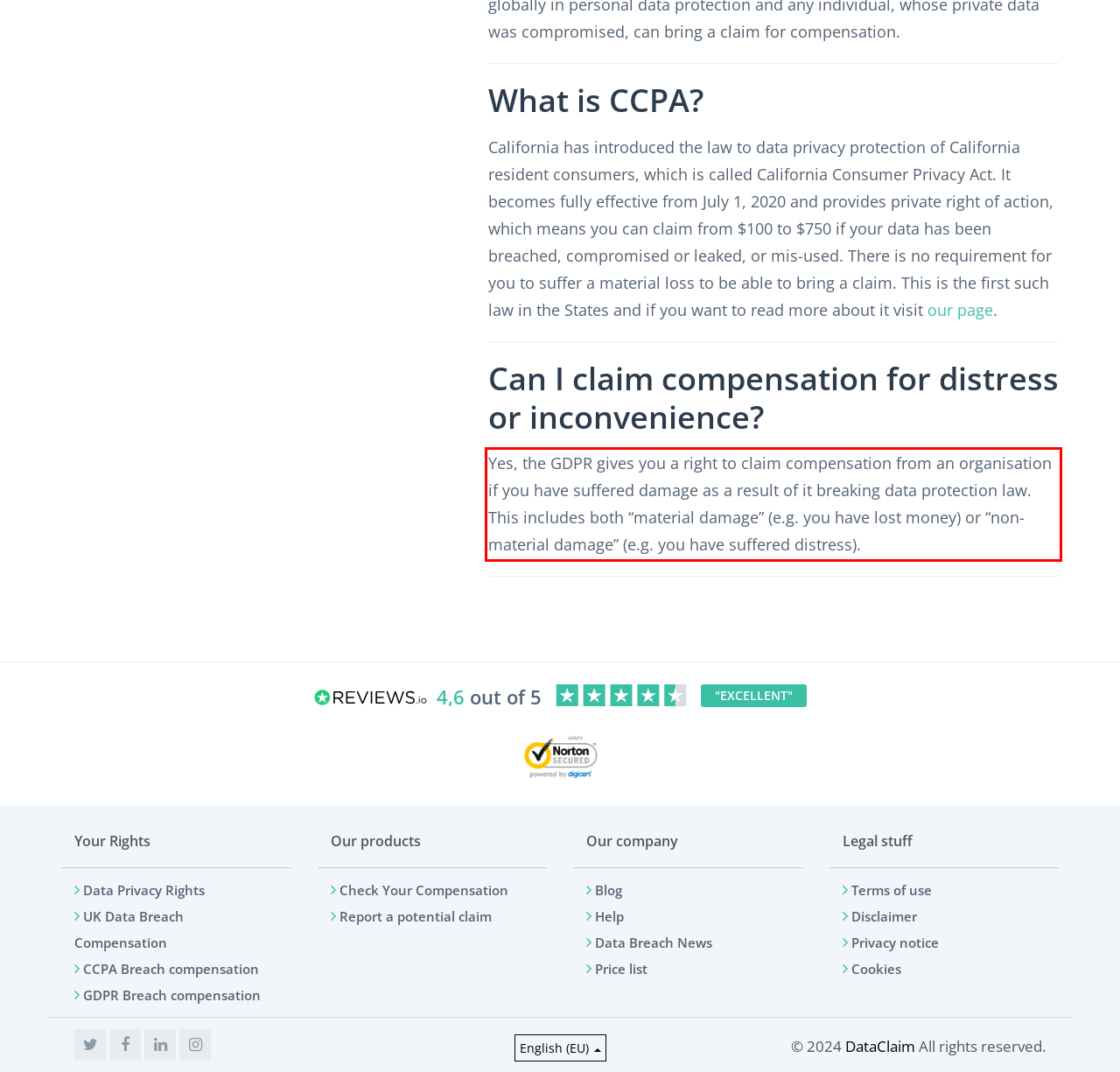Please recognize and transcribe the text located inside the red bounding box in the webpage image.

Yes, the GDPR gives you a right to claim compensation from an organisation if you have suffered damage as a result of it breaking data protection law. This includes both “material damage” (e.g. you have lost money) or “non-material damage” (e.g. you have suffered distress).